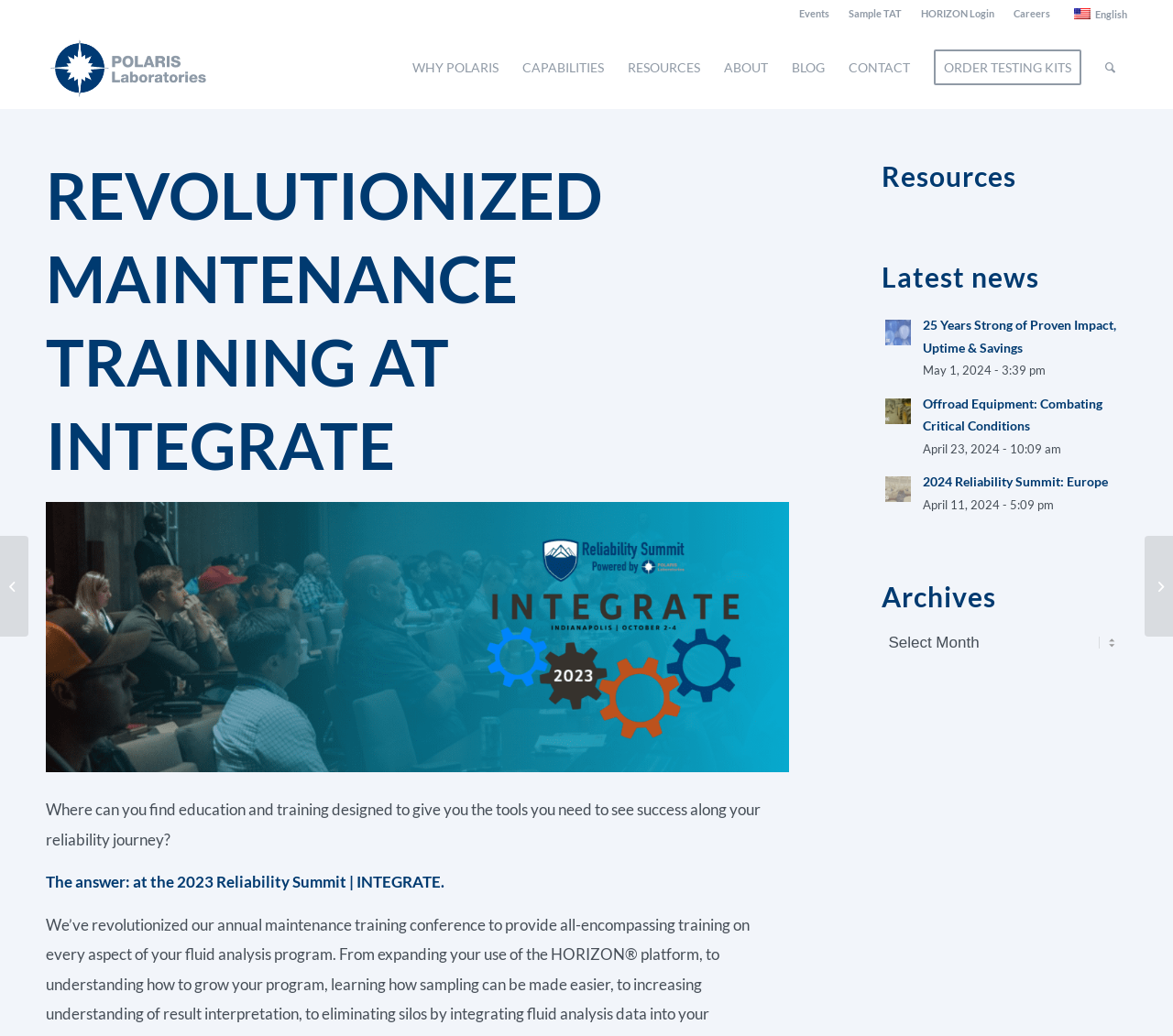Identify the bounding box coordinates for the UI element mentioned here: "Sample TAT". Provide the coordinates as four float values between 0 and 1, i.e., [left, top, right, bottom].

[0.723, 0.001, 0.769, 0.025]